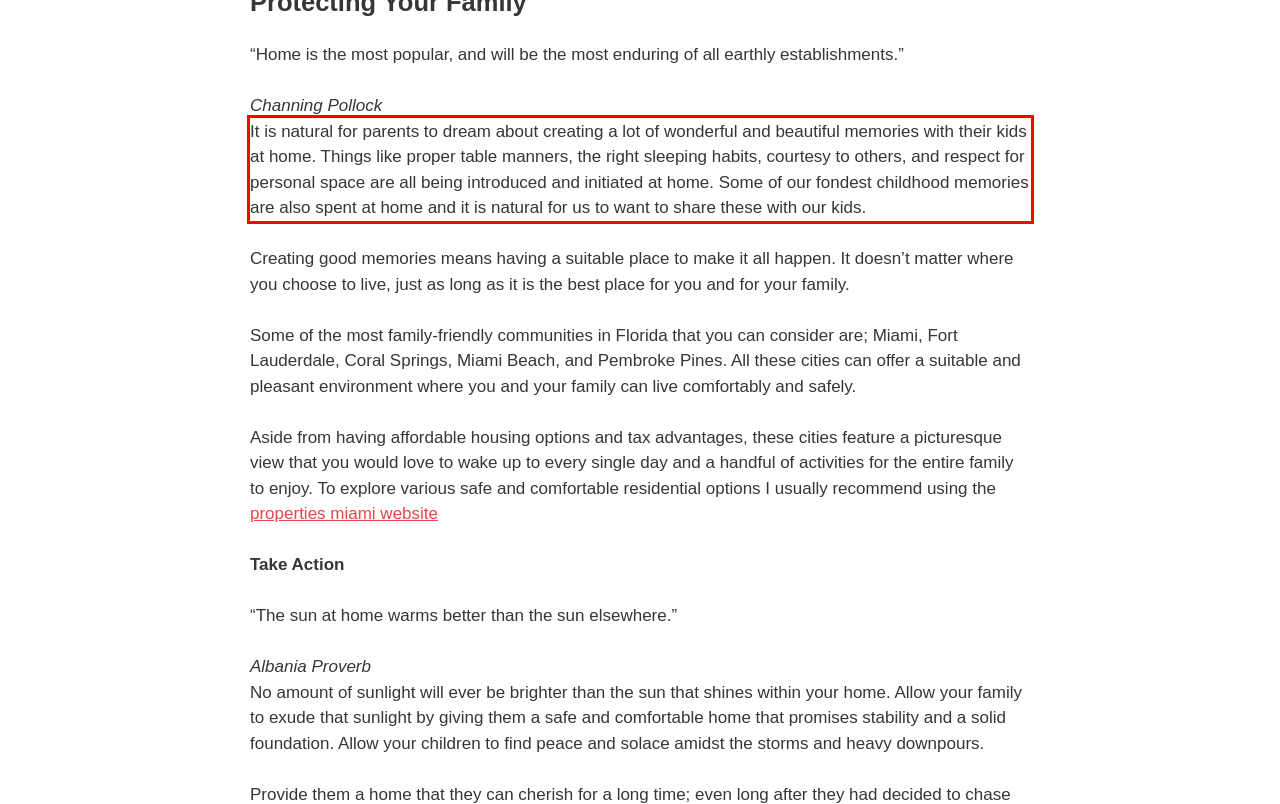From the screenshot of the webpage, locate the red bounding box and extract the text contained within that area.

It is natural for parents to dream about creating a lot of wonderful and beautiful memories with their kids at home. Things like proper table manners, the right sleeping habits, courtesy to others, and respect for personal space are all being introduced and initiated at home. Some of our fondest childhood memories are also spent at home and it is natural for us to want to share these with our kids.